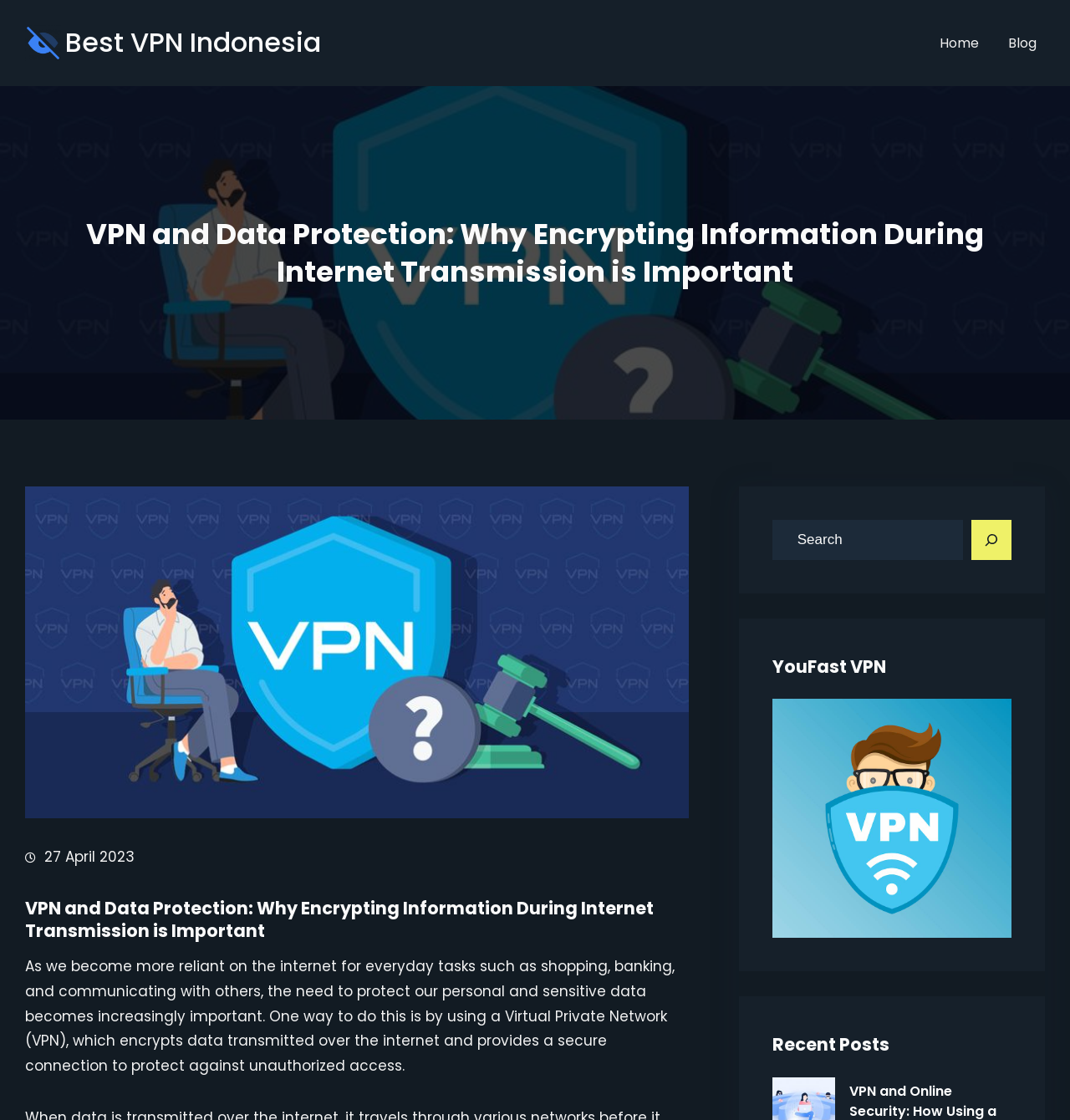Answer the question with a brief word or phrase:
What is the name of the VPN service mentioned?

YouFast VPN